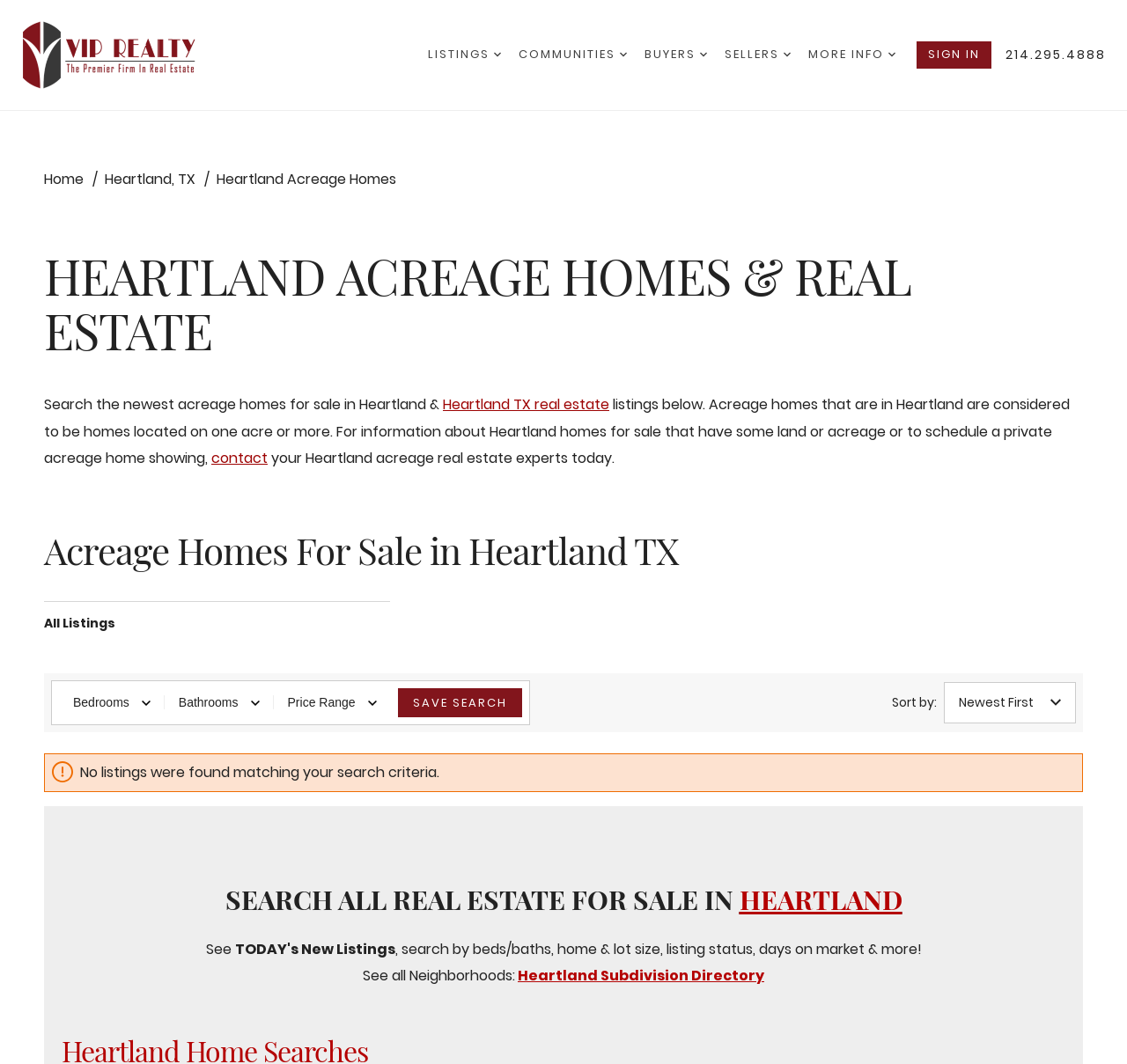Explain the features and main sections of the webpage comprehensively.

This webpage is focused on searching and browsing real estate listings in Heartland, Texas. At the top left, there is a link to go to the homepage, accompanied by a VIP Realty image. To the right, there are five buttons with dropdown arrows, labeled "LISTINGS", "COMMUNITIES", "BUYERS", "SELLERS", and "MORE INFO". 

Below these buttons, there are two links: "SIGN IN" and a phone number "214.295.4888". On the left side, there are links to navigate to different sections of the website, including "Home", "Heartland, TX", and "Heartland Acreage Homes". 

The main content of the page is headed by "HEARTLAND ACREAGE HOMES & REAL ESTATE", followed by a brief description of acreage homes in Heartland. There is a search function below, with buttons to filter by "Bedrooms", "Bathrooms", and "Price Range". Users can also "SAVE SEARCH" and sort the results by "Newest First". 

If no listings are found, an alert message will appear, stating "No listings were found matching your search criteria." Below this, there is a heading "SEARCH ALL REAL ESTATE FOR SALE IN HEARTLAND" with a link to search by beds, baths, home and lot size, listing status, and more. The page also provides a link to a "Heartland Subdivision Directory" and invites users to see all neighborhoods.